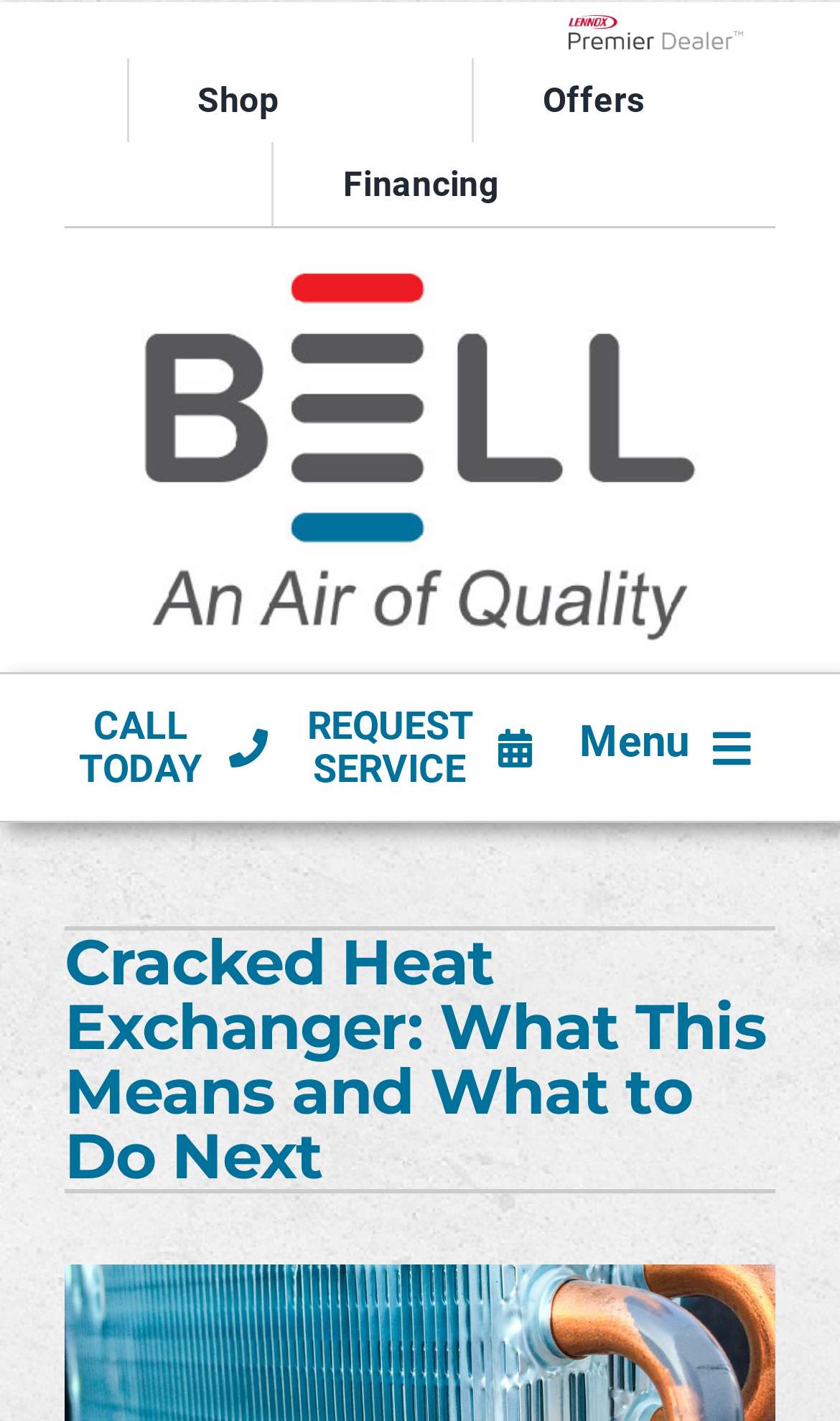Provide your answer to the question using just one word or phrase: How many navigation menus are there?

2